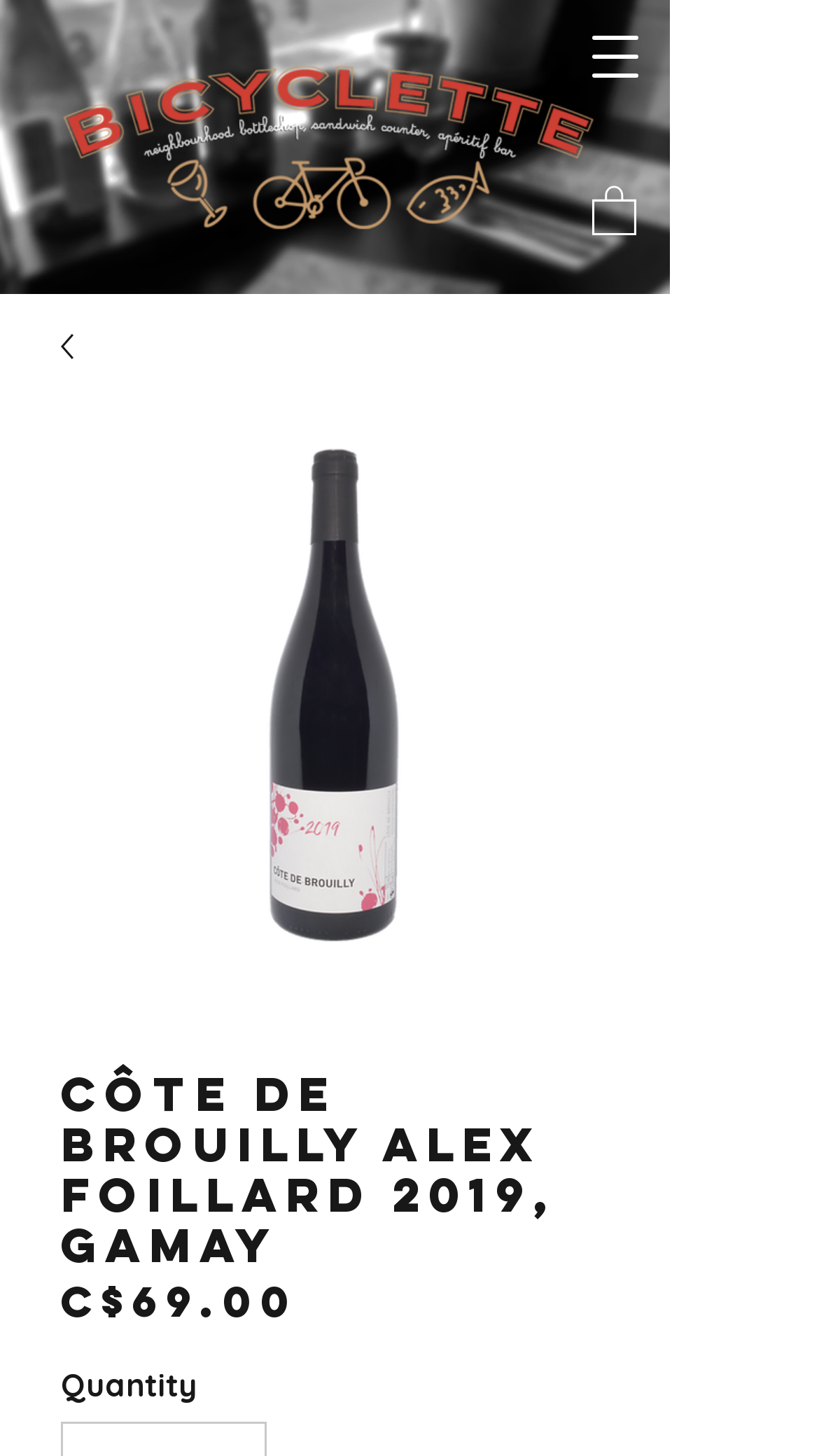Observe the image and answer the following question in detail: What type of grape is used in the wine?

I found the answer by looking at the image description 'Côte de Brouilly Alex Foillard 2019, Gamay' and the heading 'Côte de Brouilly Alex Foillard 2019, Gamay', which suggests that the wine is made from Gamay grapes.